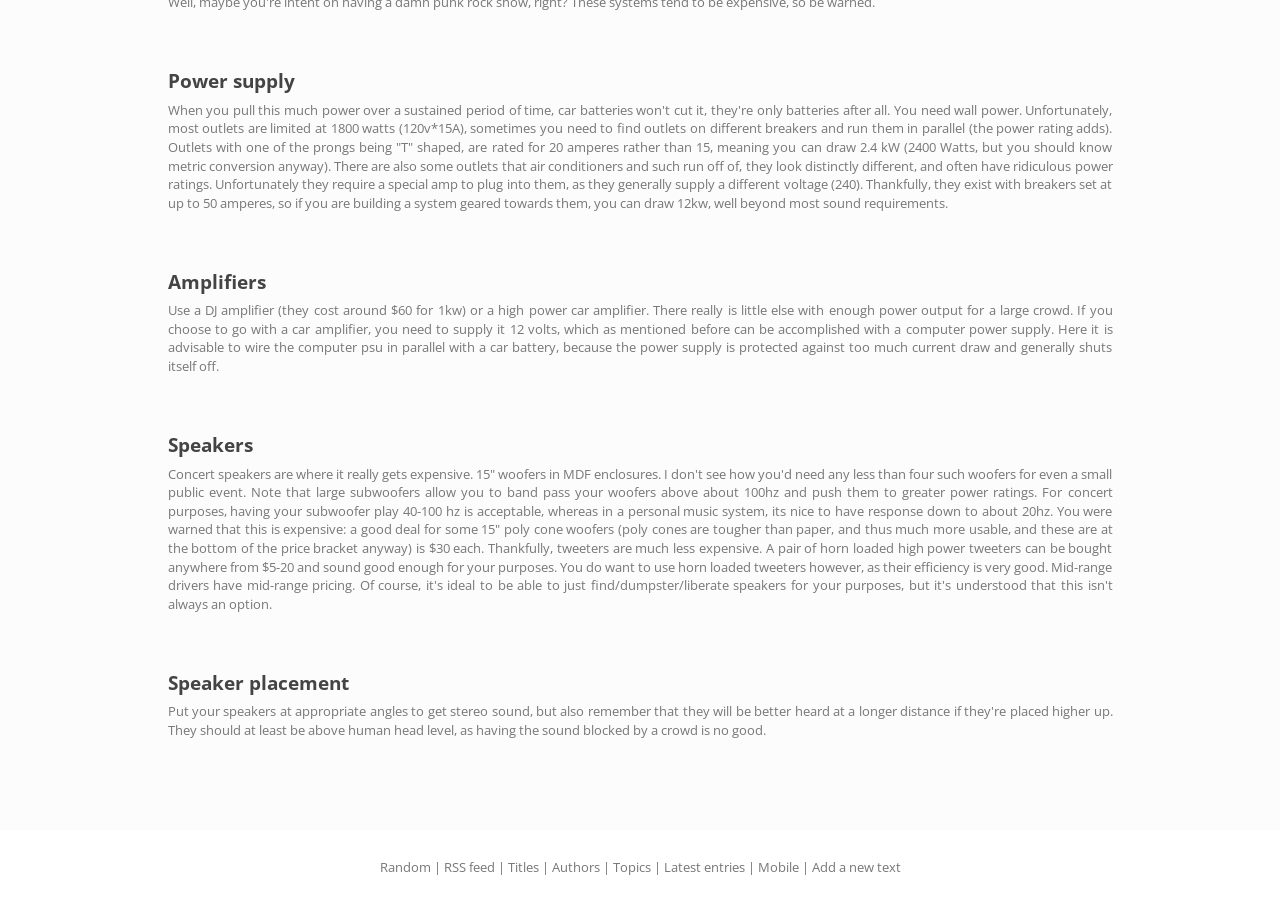Extract the bounding box for the UI element that matches this description: "Lifestyle".

None